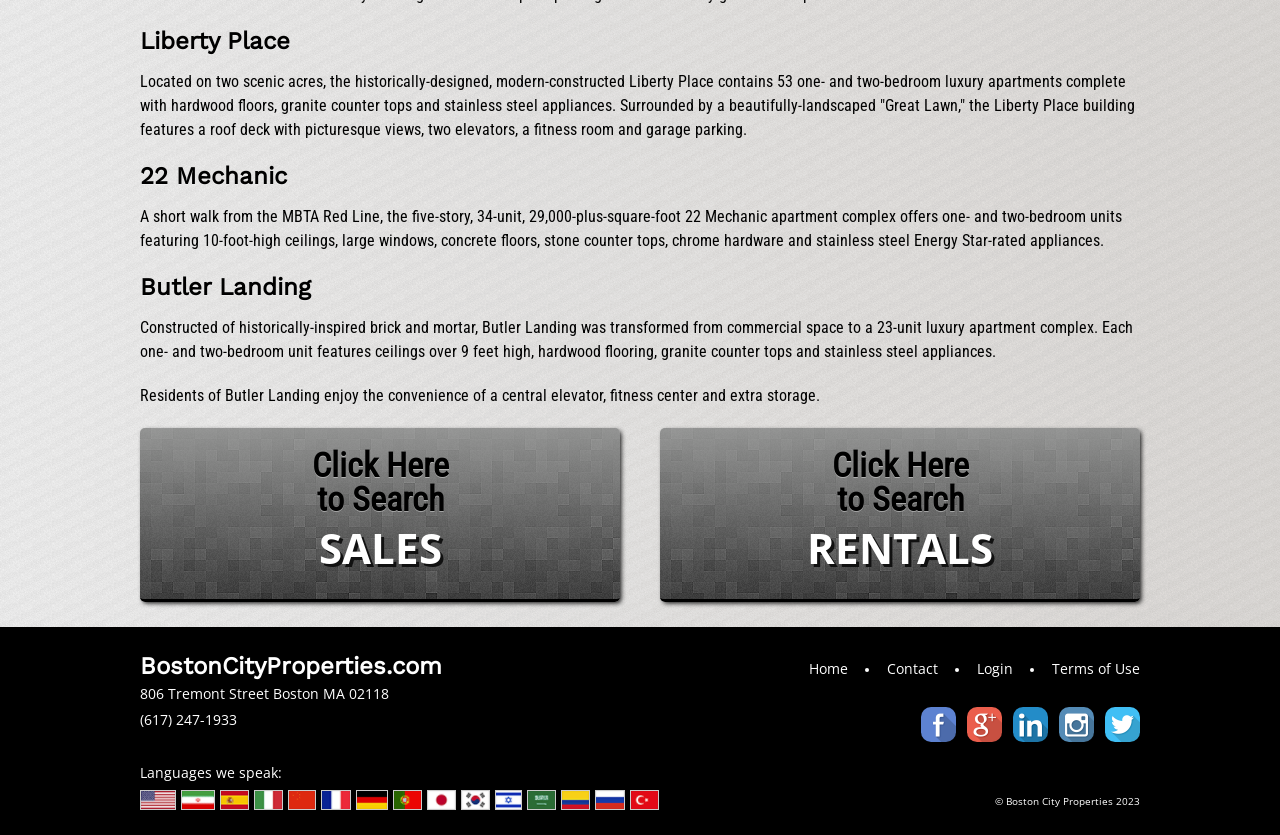Please answer the following question as detailed as possible based on the image: 
How many units are in the 22 Mechanic apartment complex?

I found the answer by looking at the StaticText element with the description 'A short walk from the MBTA Red Line, the five-story, 34-unit, 29,000-plus-square-foot 22 Mechanic apartment complex offers one- and two-bedroom units featuring 10-foot-high ceilings, large windows, concrete floors, stone counter tops, chrome hardware and stainless steel Energy Star-rated appliances.' which mentions the number of units.